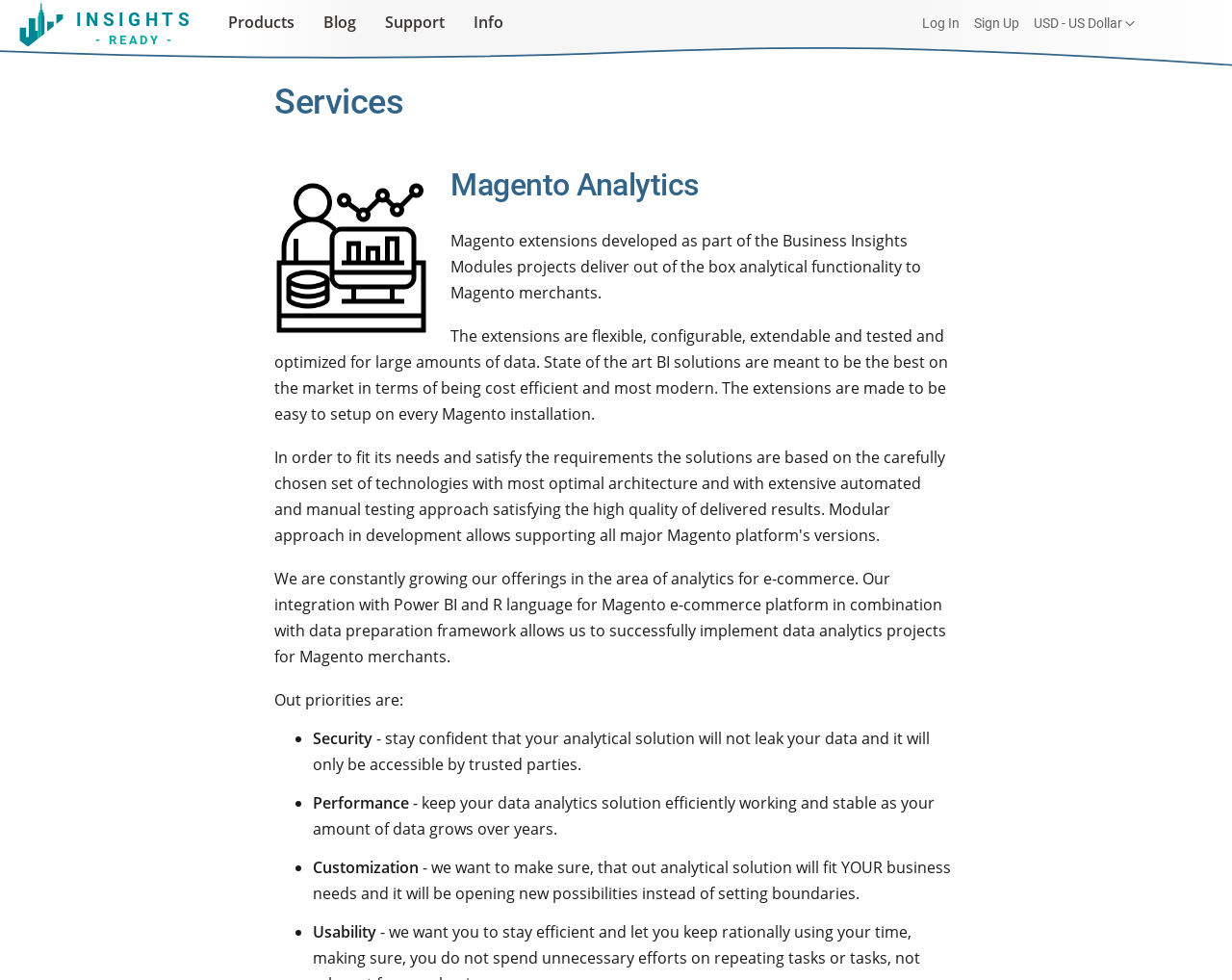What is the purpose of the Magento extensions?
Please provide a detailed and thorough answer to the question.

The purpose of the Magento extensions is to deliver analytical functionality to Magento merchants. This is stated in the description of the extensions, which mentions that they provide 'out of the box analytical functionality'.